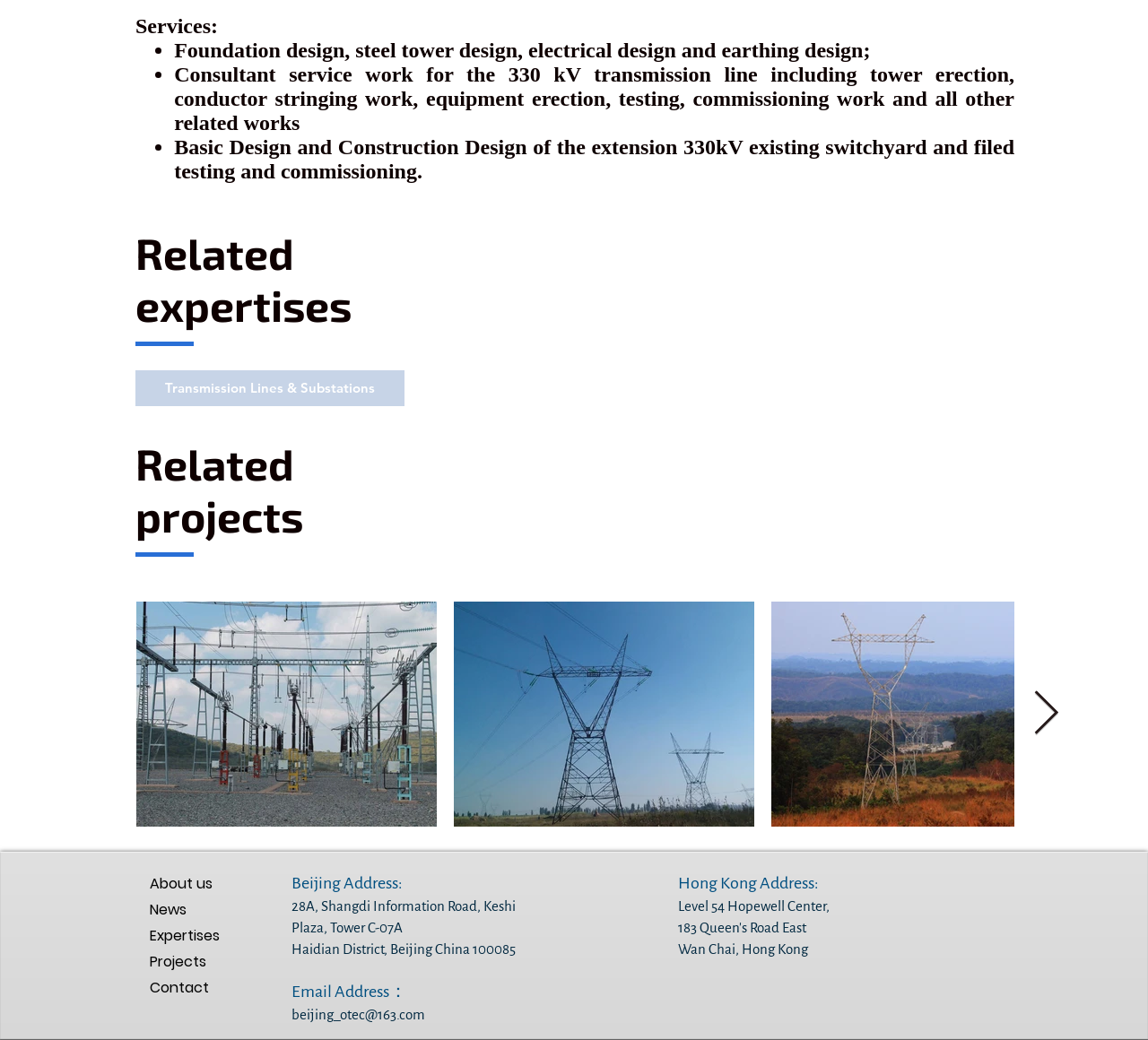Point out the bounding box coordinates of the section to click in order to follow this instruction: "Click on beijing_otec@163.com".

[0.254, 0.968, 0.37, 0.983]